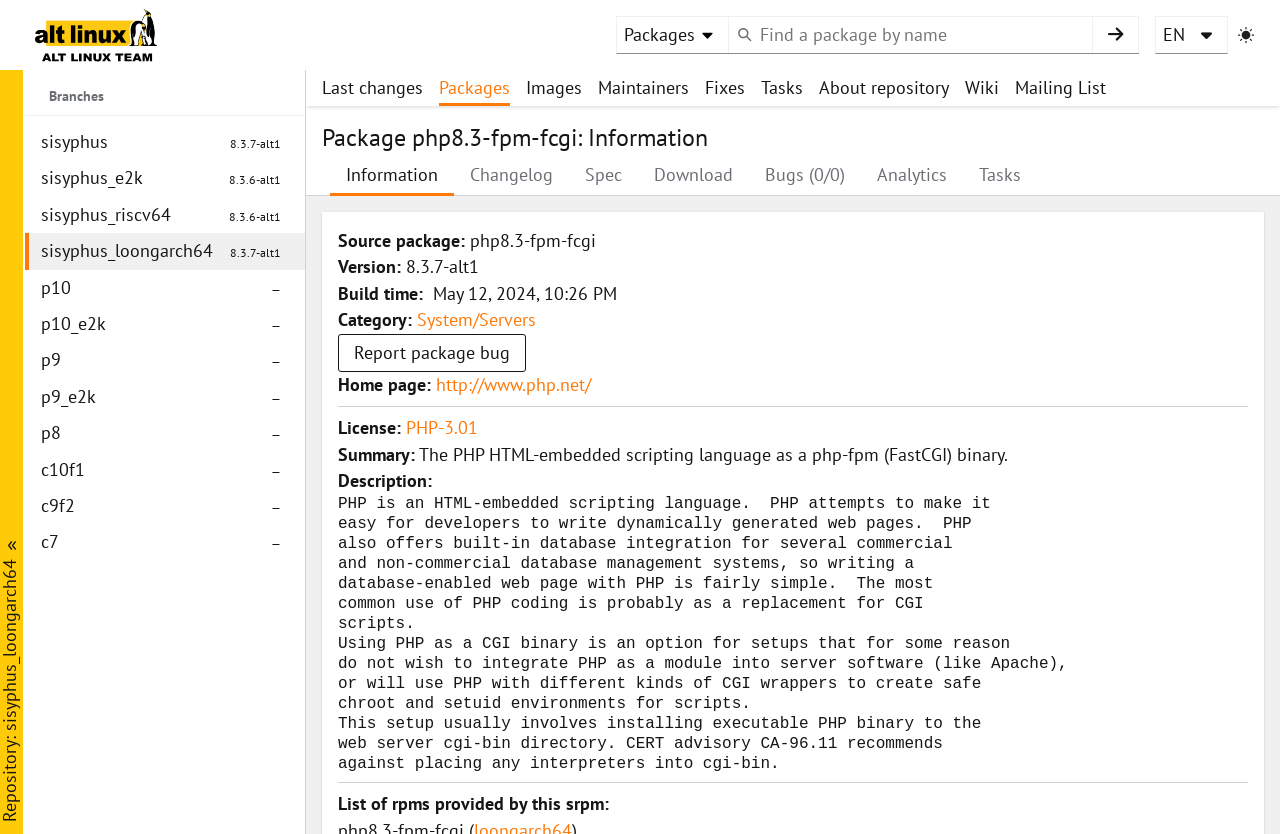Please provide a one-word or phrase answer to the question: 
What is the package name?

php8.3-fpm-fcgi